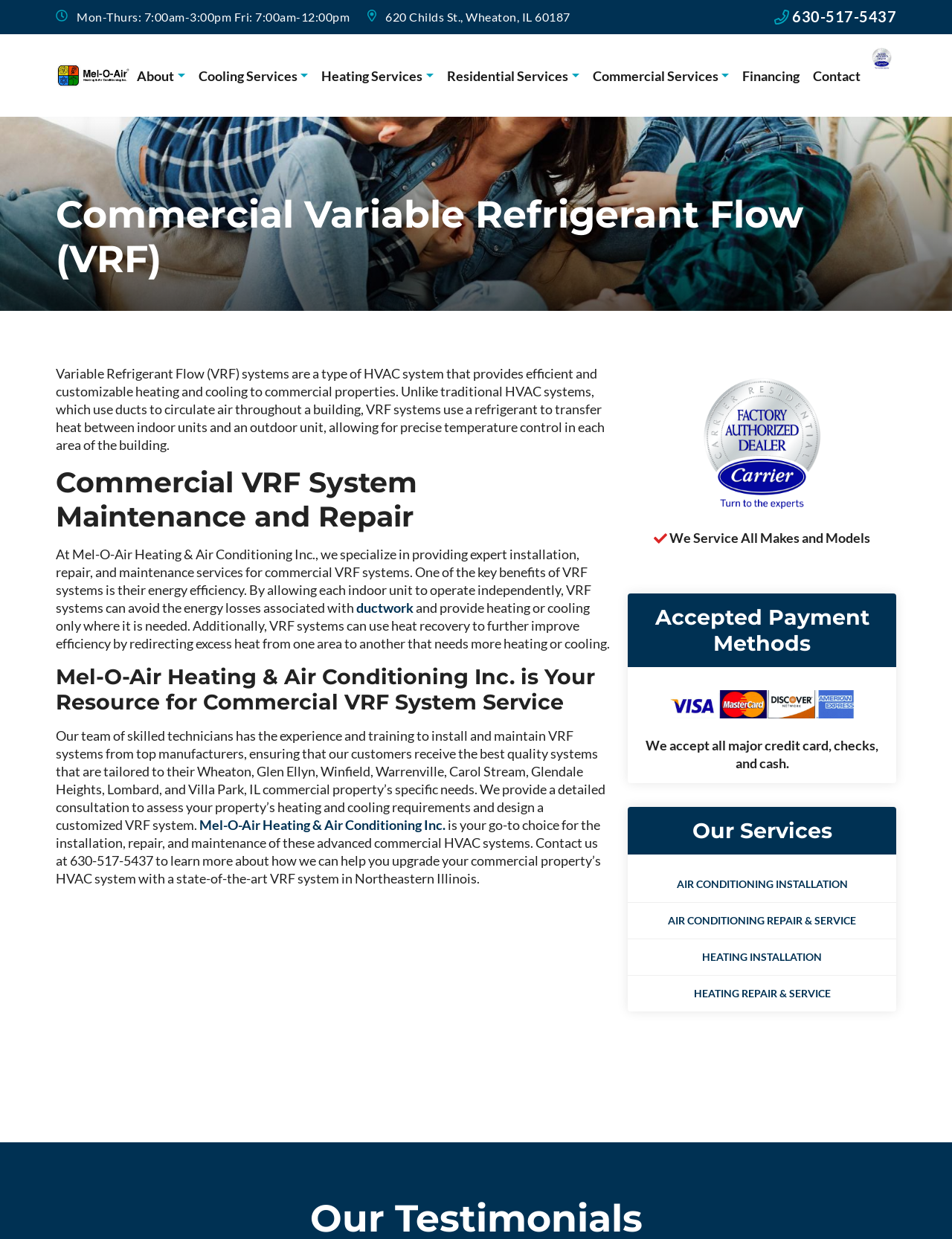Can you specify the bounding box coordinates for the region that should be clicked to fulfill this instruction: "Click the 'About' link in the primary menu".

[0.137, 0.051, 0.201, 0.071]